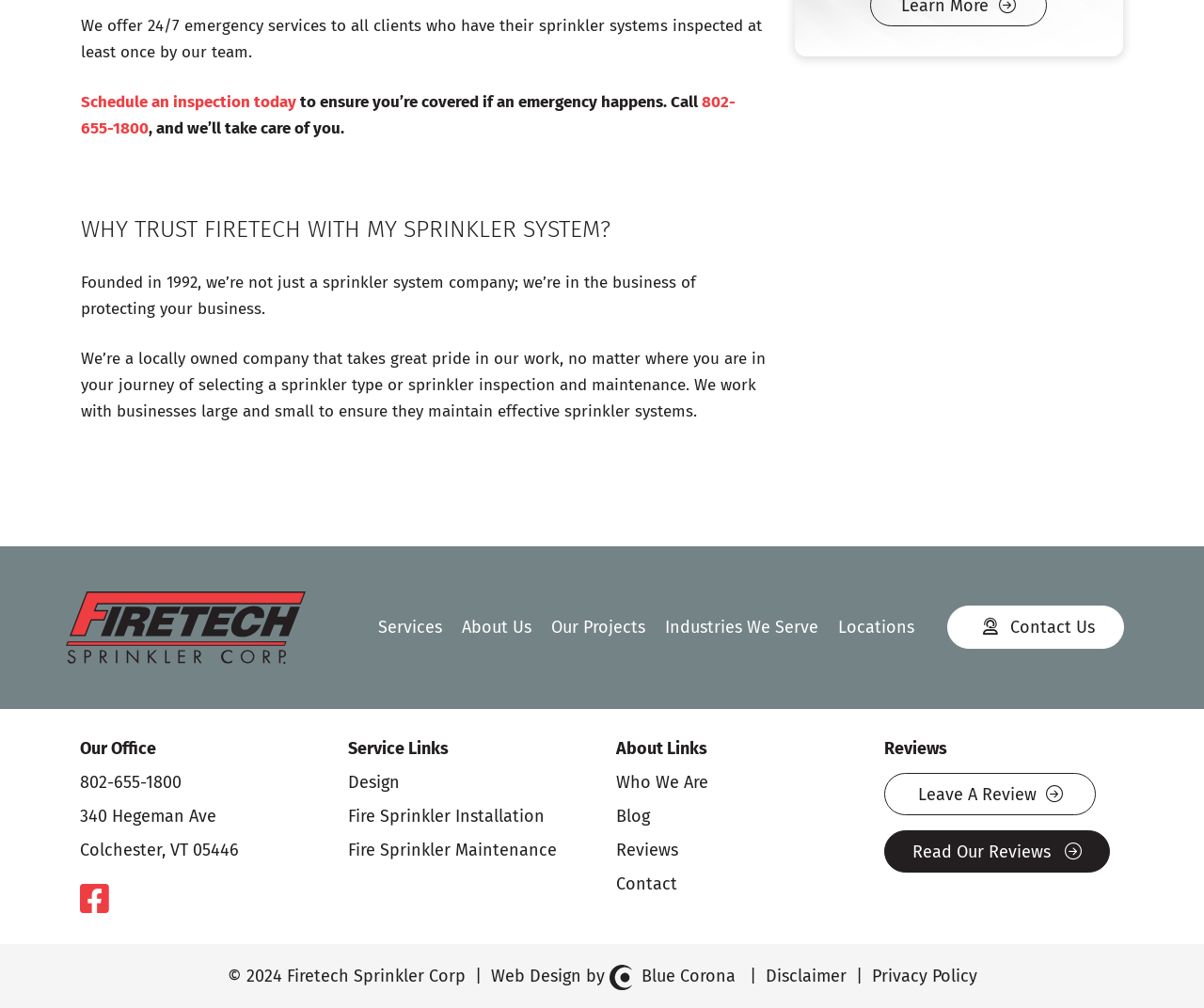Please determine the bounding box coordinates of the clickable area required to carry out the following instruction: "Read Our Reviews". The coordinates must be four float numbers between 0 and 1, represented as [left, top, right, bottom].

[0.734, 0.824, 0.922, 0.866]